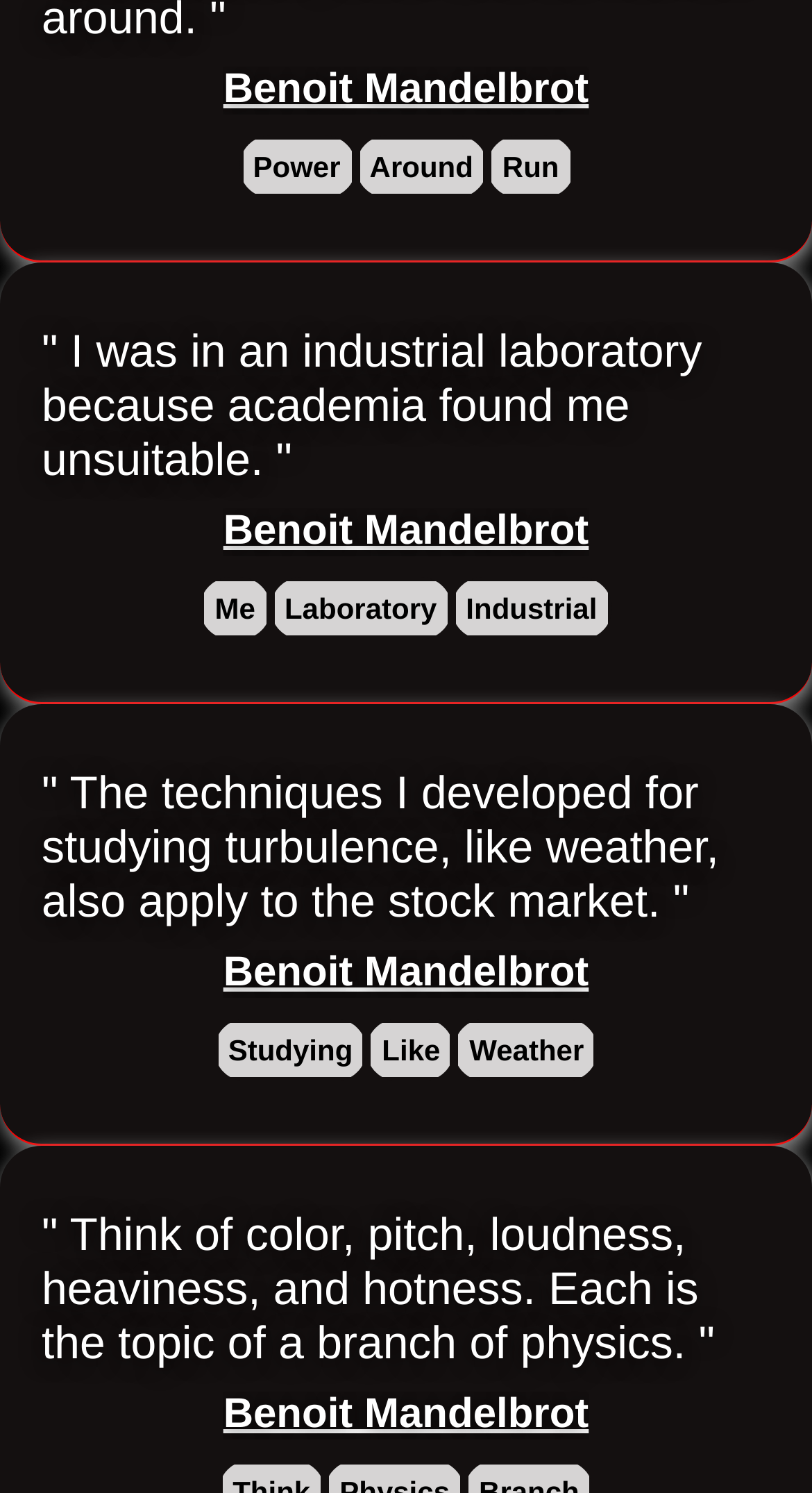Please pinpoint the bounding box coordinates for the region I should click to adhere to this instruction: "Visit 'Music City Mugshots'".

None